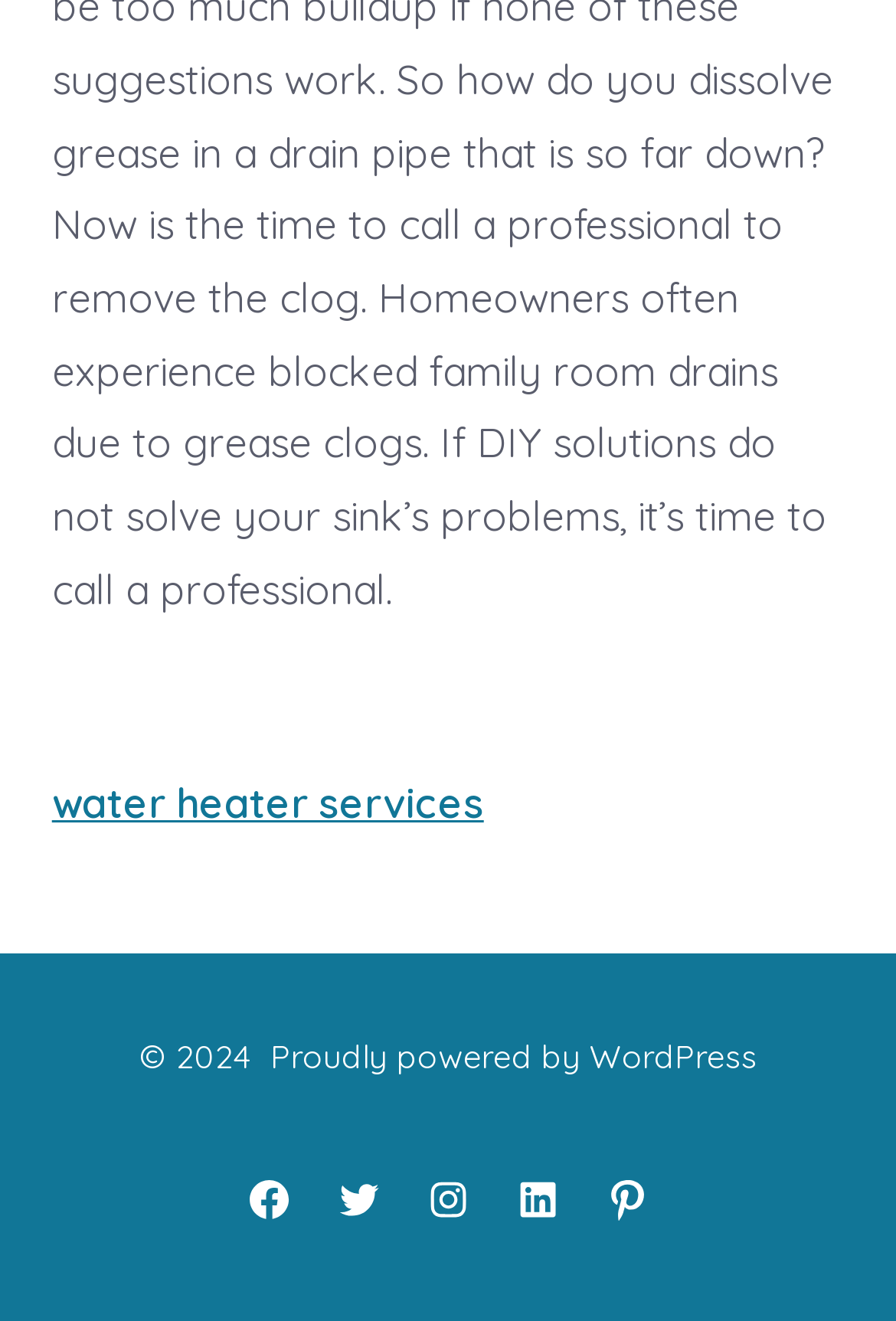What is the vertical position of the first link relative to the social media links?
Please use the image to provide an in-depth answer to the question.

By comparing the y1 and y2 coordinates of the first link and the social media links, I determined that the first link is located above the social media links.